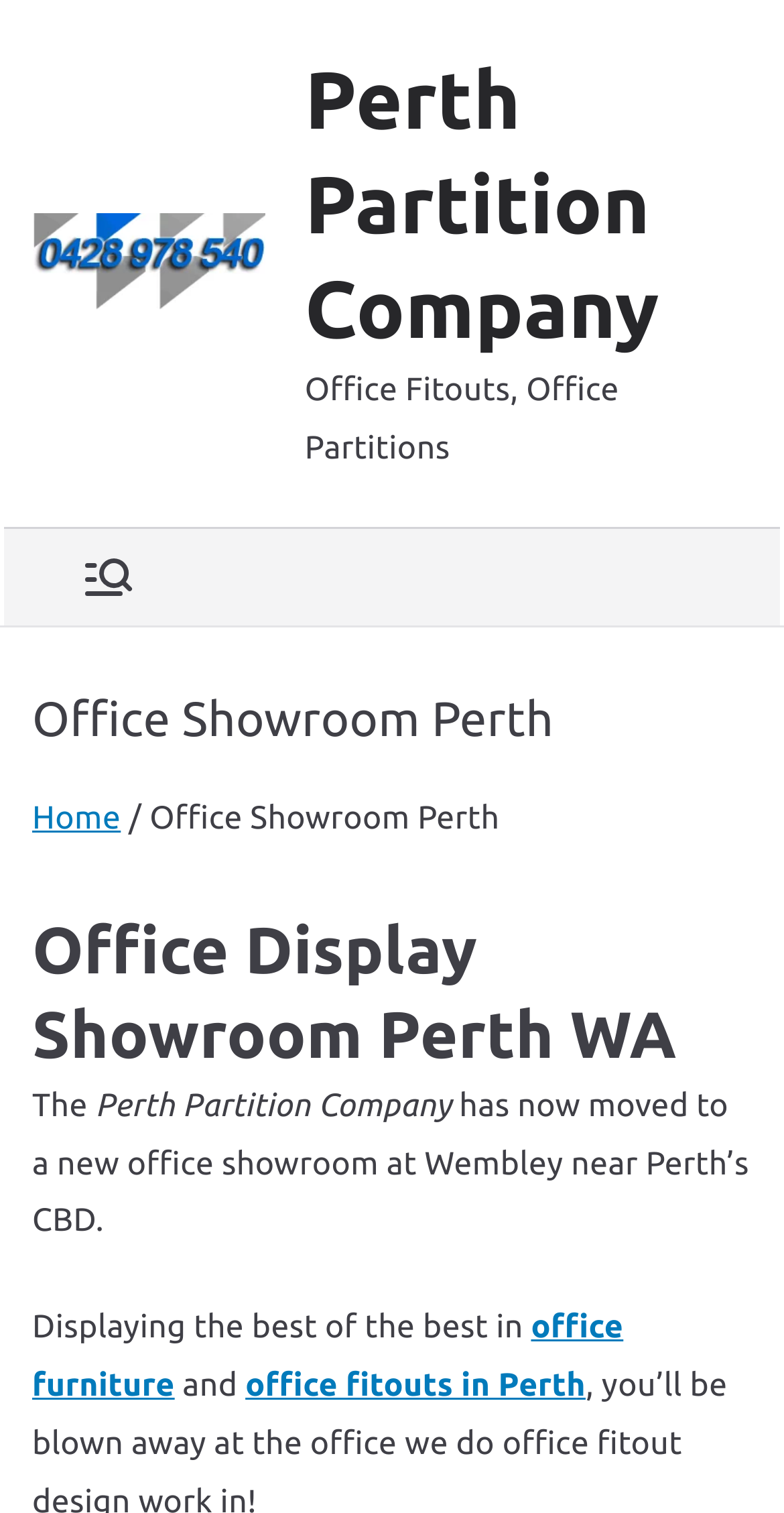Where is the new office showroom located?
Answer the question with a single word or phrase, referring to the image.

Wembley near Perth’s CBD